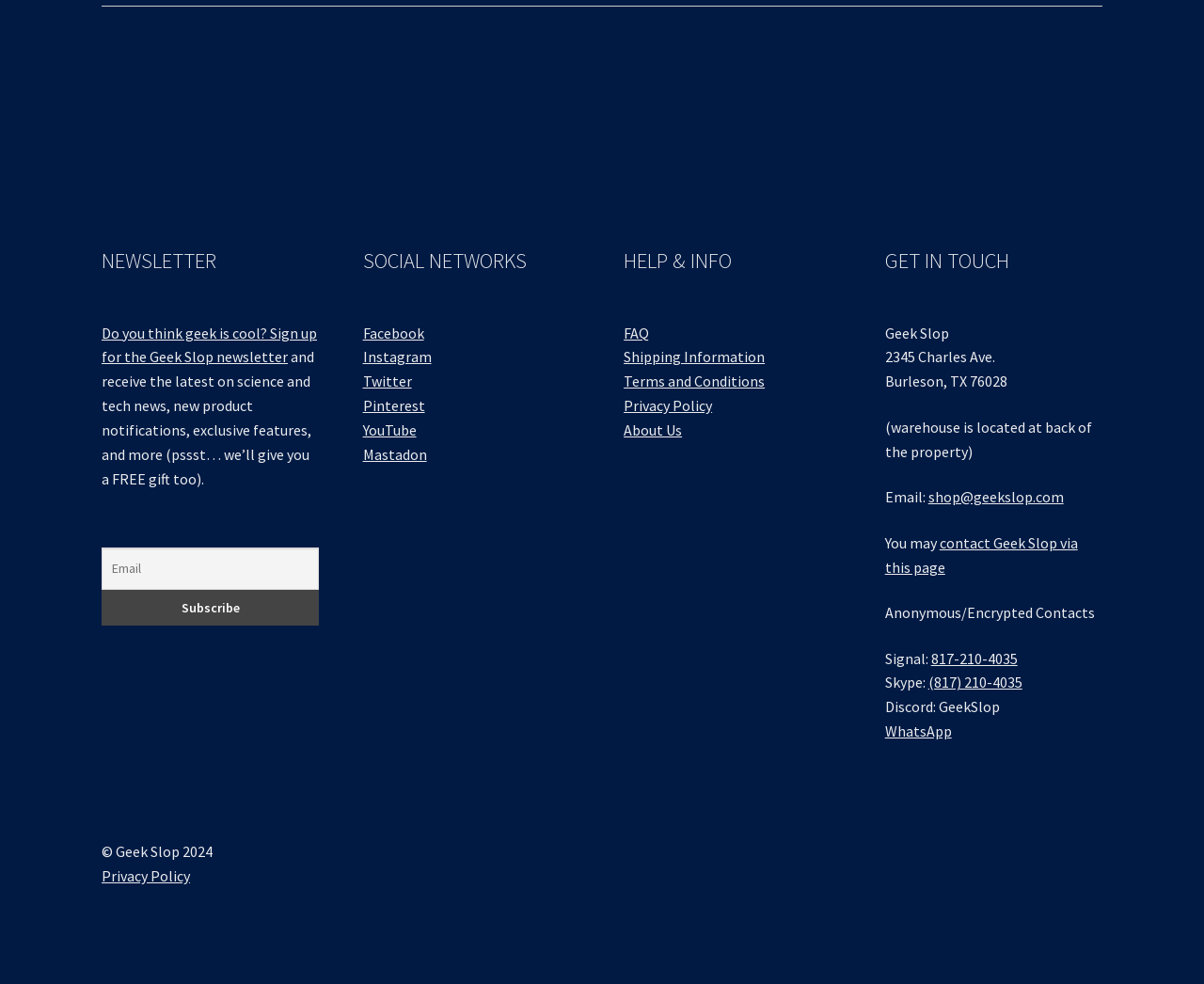What social media platforms is Geek Slop on?
Please answer the question with a single word or phrase, referencing the image.

Facebook, Instagram, Twitter, Pinterest, YouTube, and Mastadon